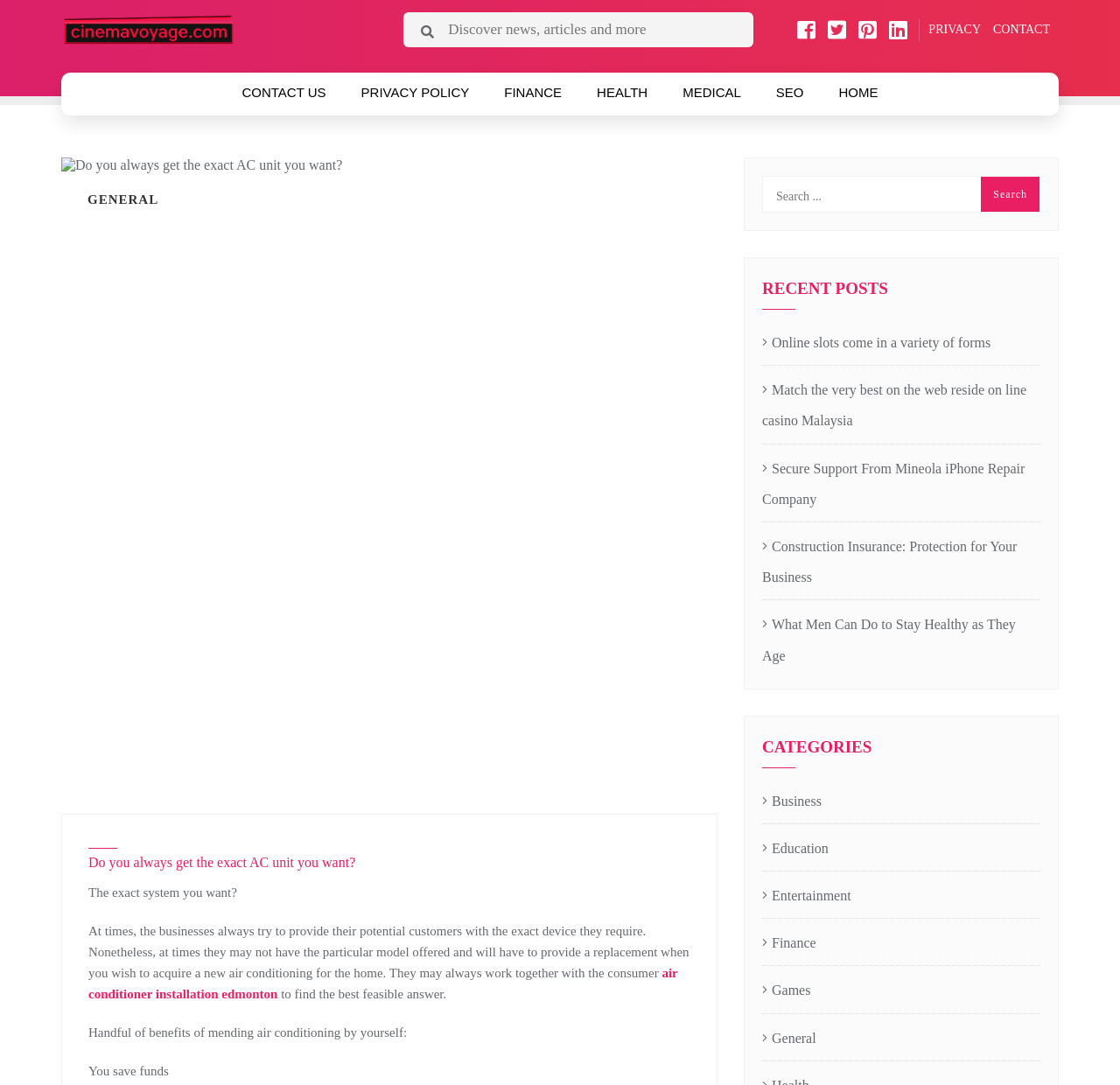Please mark the bounding box coordinates of the area that should be clicked to carry out the instruction: "Browse recent posts".

[0.68, 0.258, 0.929, 0.285]